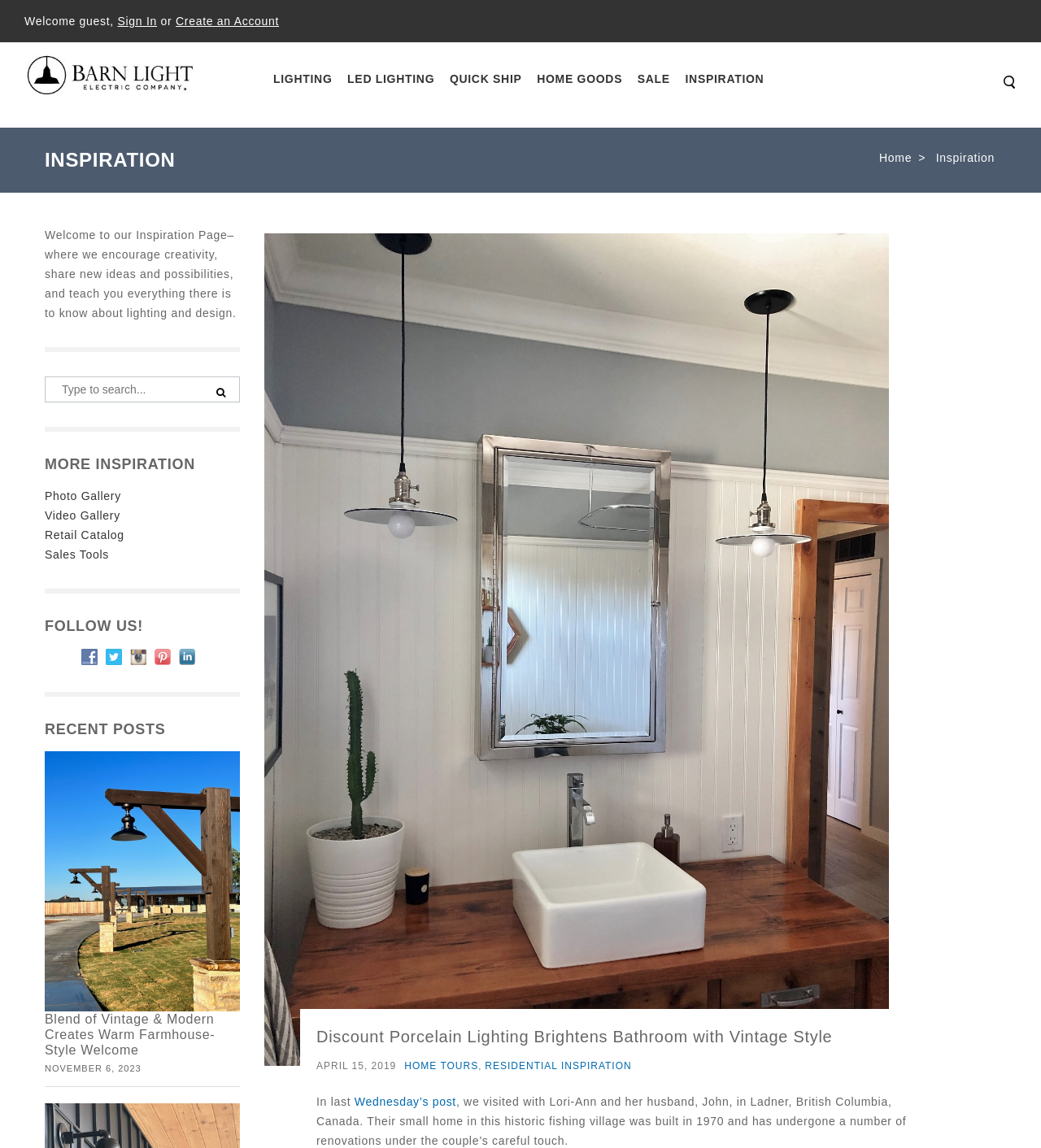Kindly determine the bounding box coordinates for the area that needs to be clicked to execute this instruction: "Search for inspiration".

[0.043, 0.328, 0.23, 0.351]